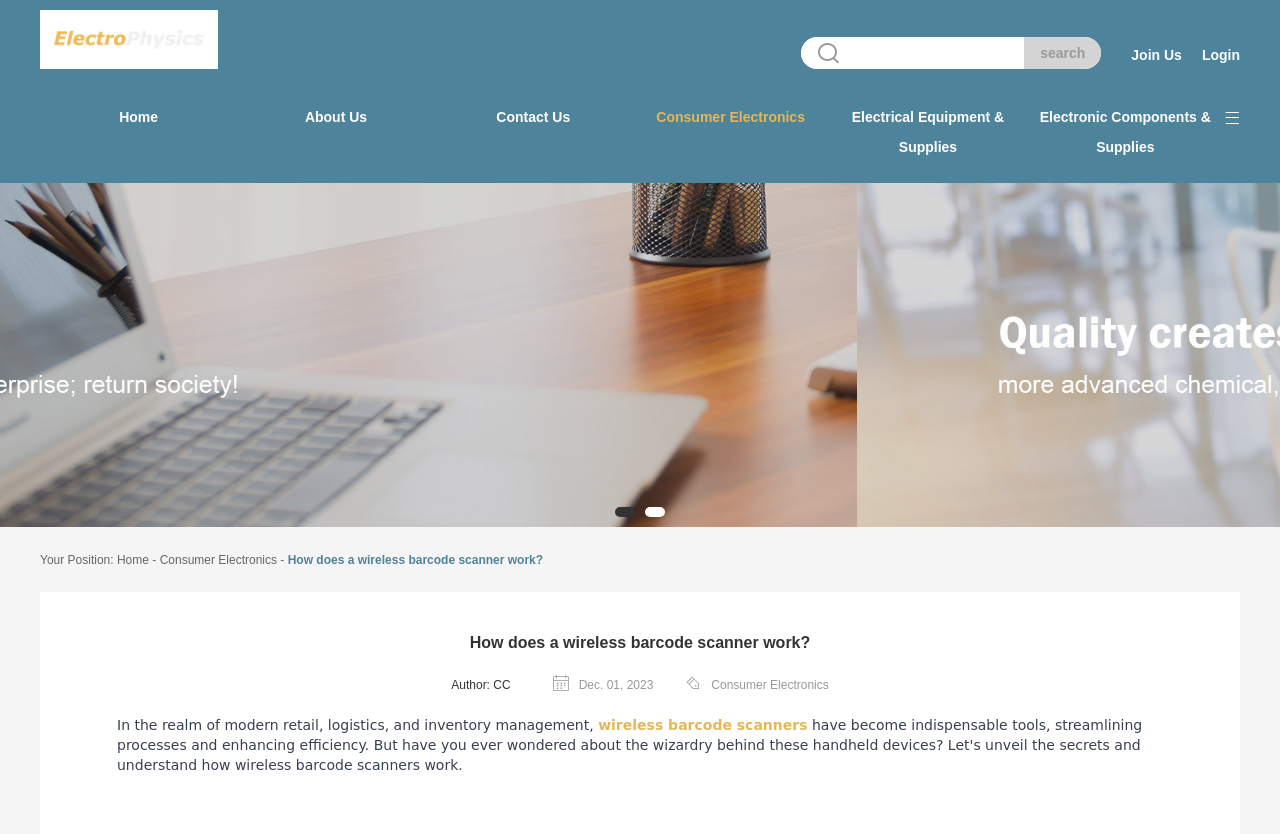Kindly provide the bounding box coordinates of the section you need to click on to fulfill the given instruction: "search for something".

[0.8, 0.044, 0.86, 0.083]